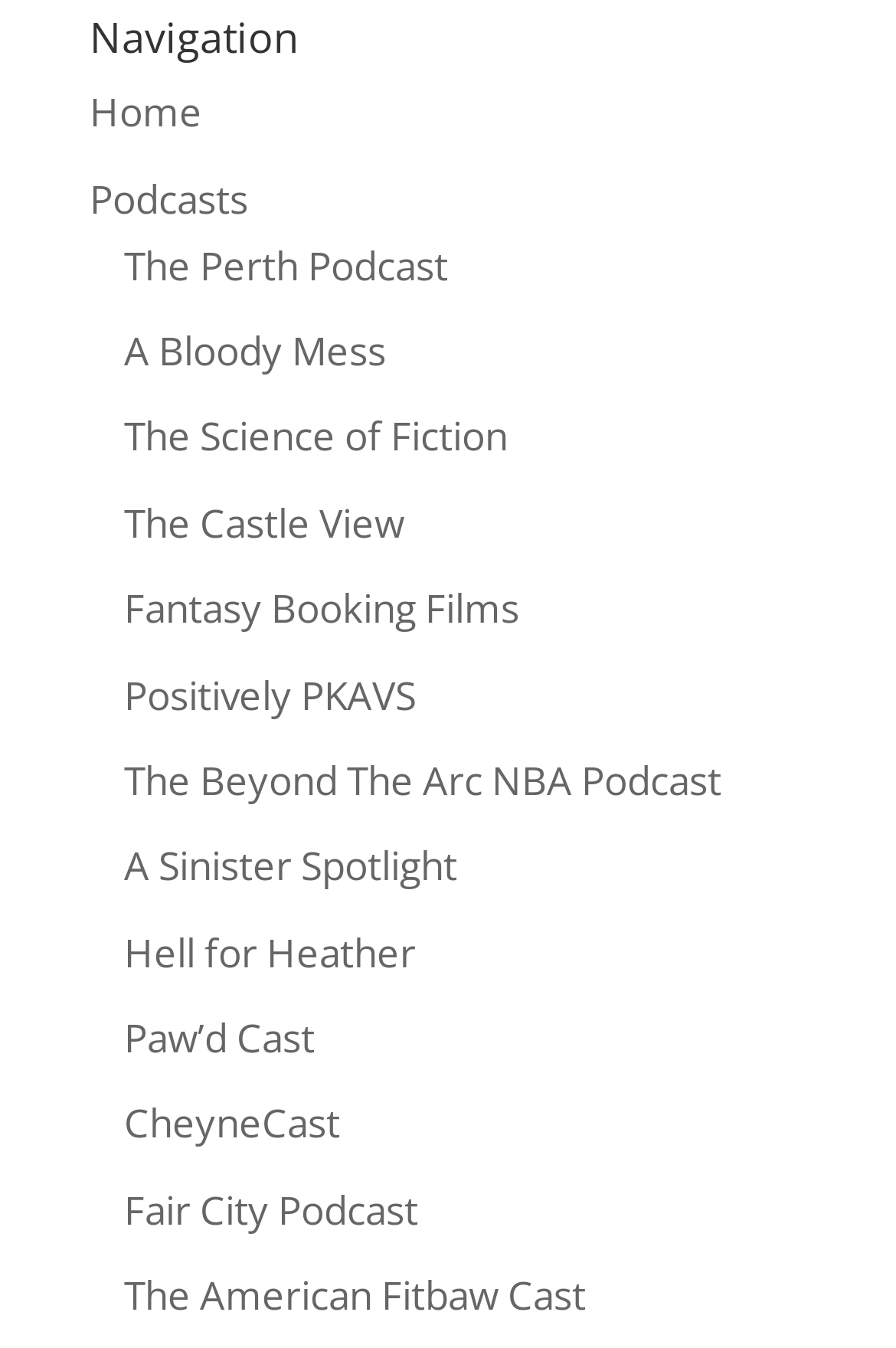Using the information in the image, give a detailed answer to the following question: How many podcast links are available?

I counted the number of link elements under the 'Navigation' heading, which are 'Home', 'Podcasts', and 13 podcast-specific links.